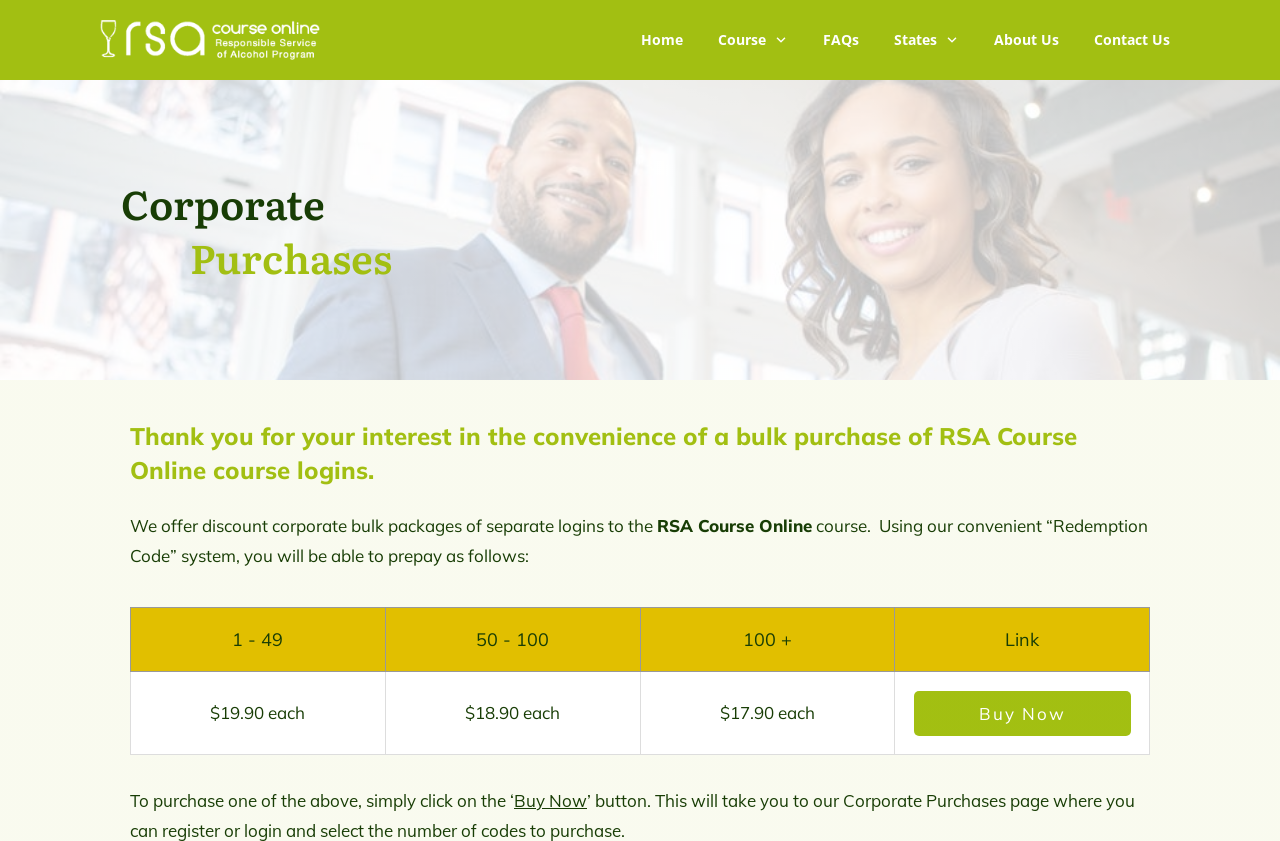Write an elaborate caption that captures the essence of the webpage.

The webpage is about RSA Corporate, offering RSA Course Online and RSA Certificate. At the top left corner, there is a logo of RSA Course Online. Below the logo, there is a navigation menu with links to "Home", "Course", "FAQs", "States", "About Us", and "Contact Us". Each link has a small icon next to it.

The main content of the page is divided into sections. The first section has a heading "Corporate" and describes the convenience of bulk purchasing RSA Course Online course logins. Below this heading, there is a paragraph of text explaining the benefits of using their "Redemption Code" system.

The next section has a table with four columns: "1 - 49", "50 - 100", "100 +", and "Link". The table has two rows, with the first row showing the prices for each range of logins, and the second row showing the corresponding "Buy Now" links.

At the bottom of the page, there is a final paragraph of text with a "Buy Now" link. Overall, the webpage is focused on providing information and options for corporate bulk purchases of RSA Course Online logins.